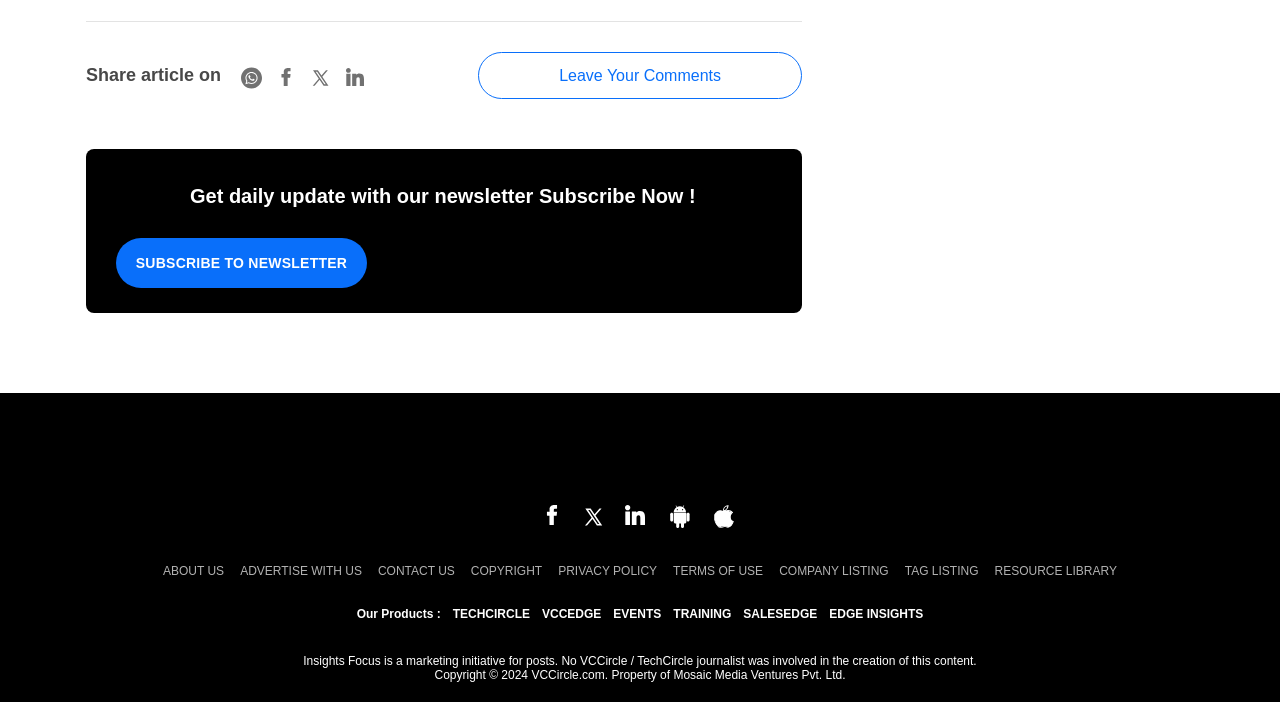How many products are listed?
Based on the visual details in the image, please answer the question thoroughly.

I counted the products listed under 'Our Products :' section, including TECHCIRCLE, VCCEDGE, EVENTS, TRAINING, SALESEDGE, and EDGE INSIGHTS, which totals 7.